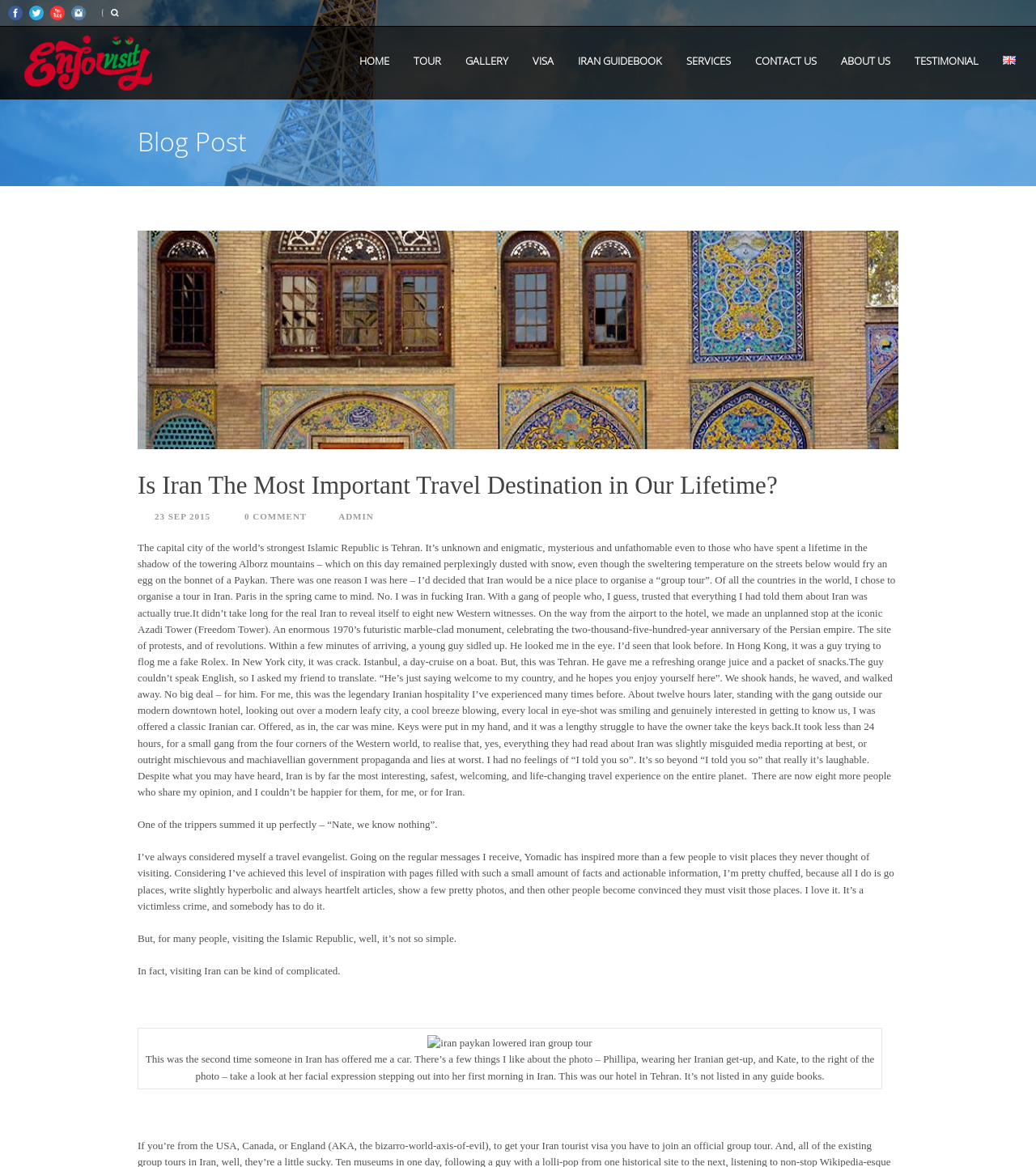Using the provided element description: "Services »", determine the bounding box coordinates of the corresponding UI element in the screenshot.

[0.651, 0.044, 0.717, 0.06]